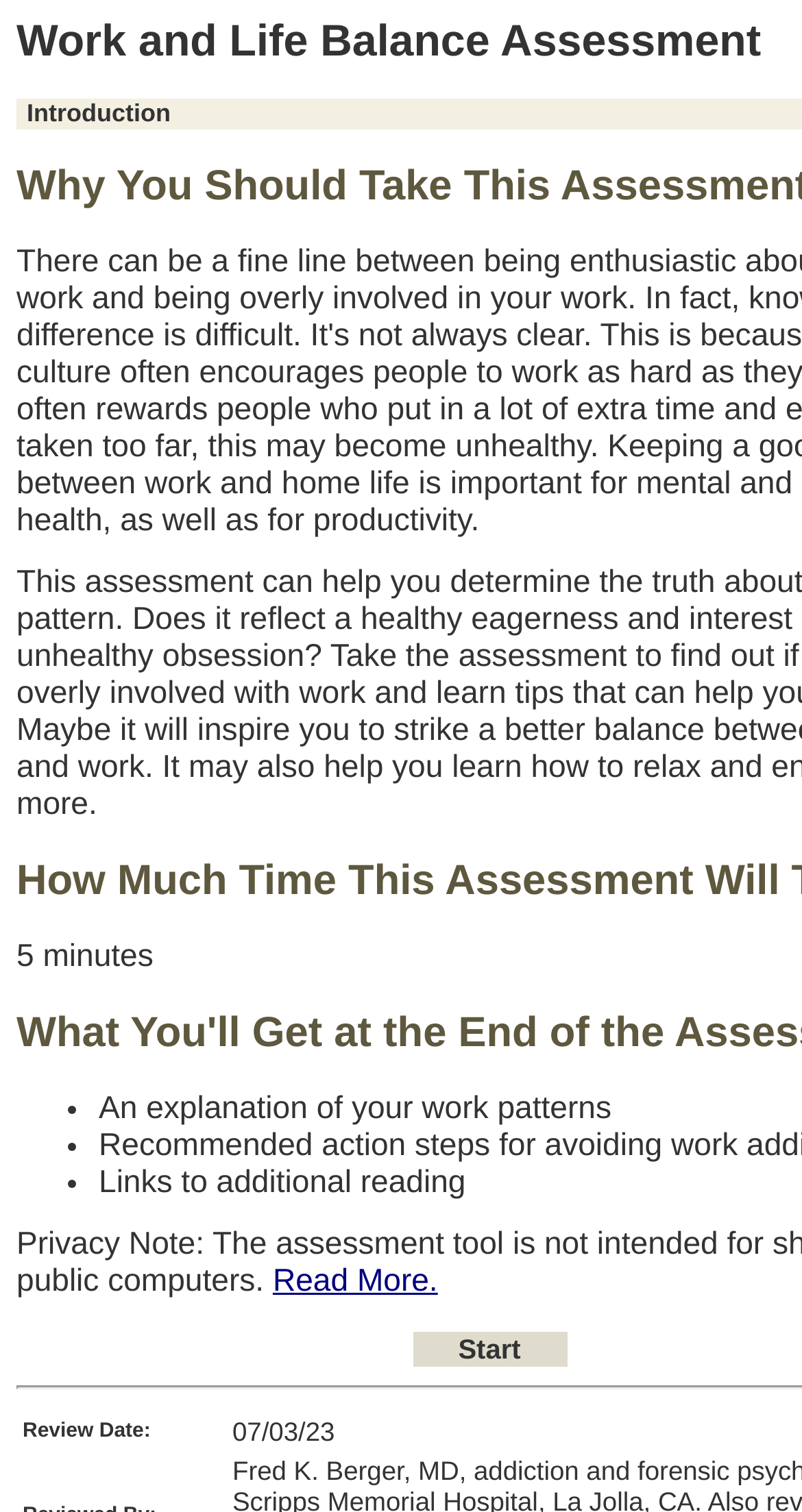What is the purpose of the gridcell 'Review Date:'?
Refer to the image and provide a one-word or short phrase answer.

To display the review date